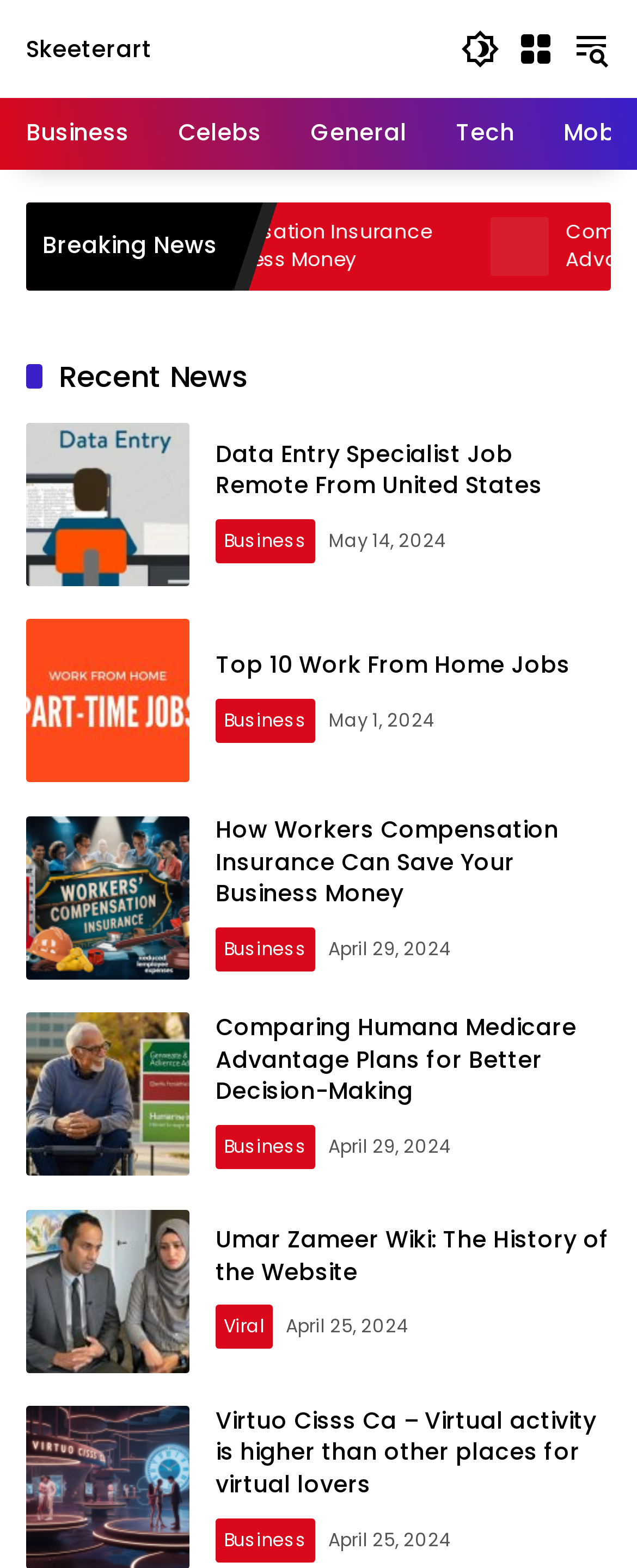Please answer the following question using a single word or phrase: How many categories are available in the menu?

4